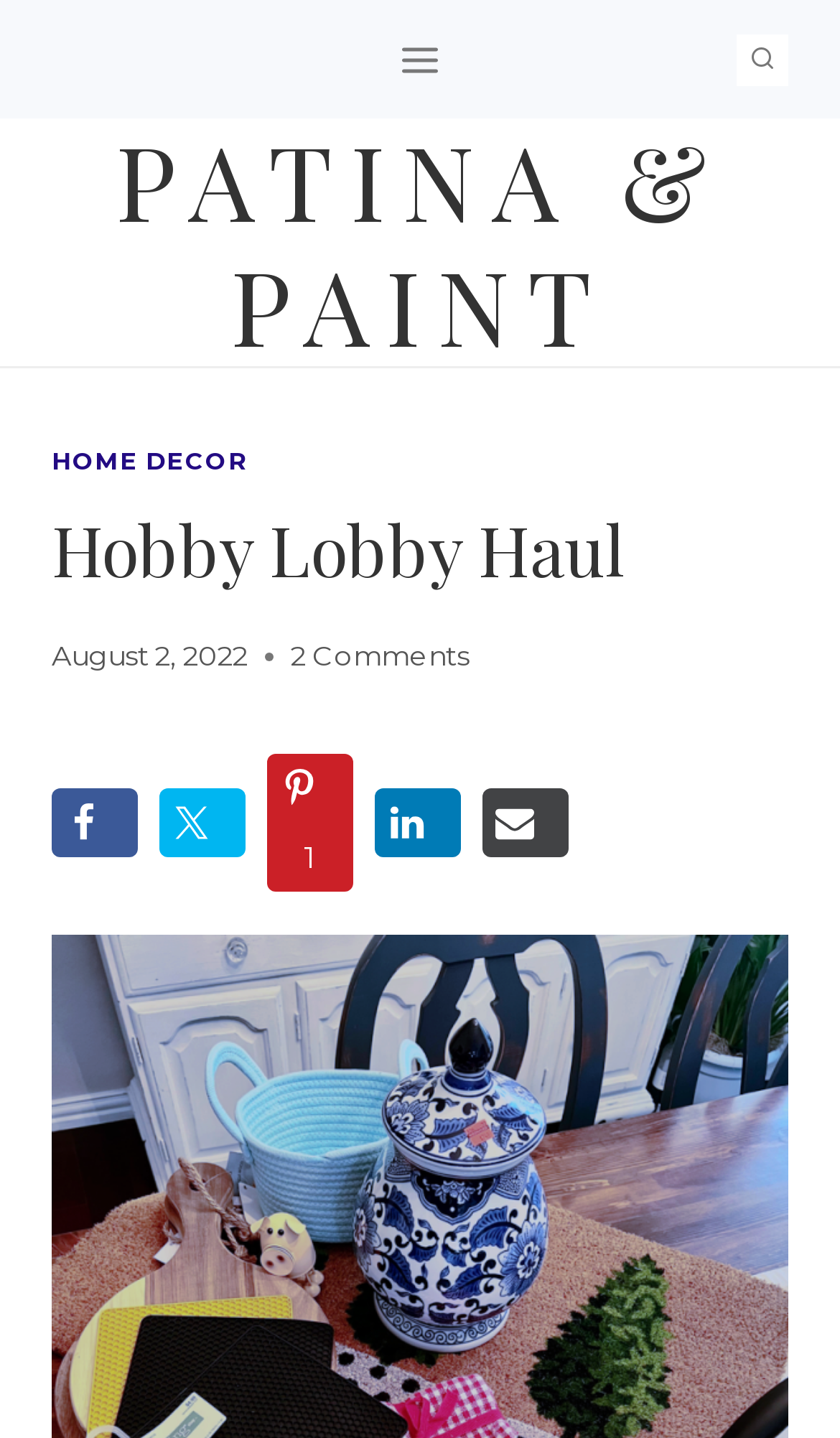Identify the bounding box coordinates for the element you need to click to achieve the following task: "Go to Patina & Paint homepage". Provide the bounding box coordinates as four float numbers between 0 and 1, in the form [left, top, right, bottom].

[0.062, 0.082, 0.938, 0.255]